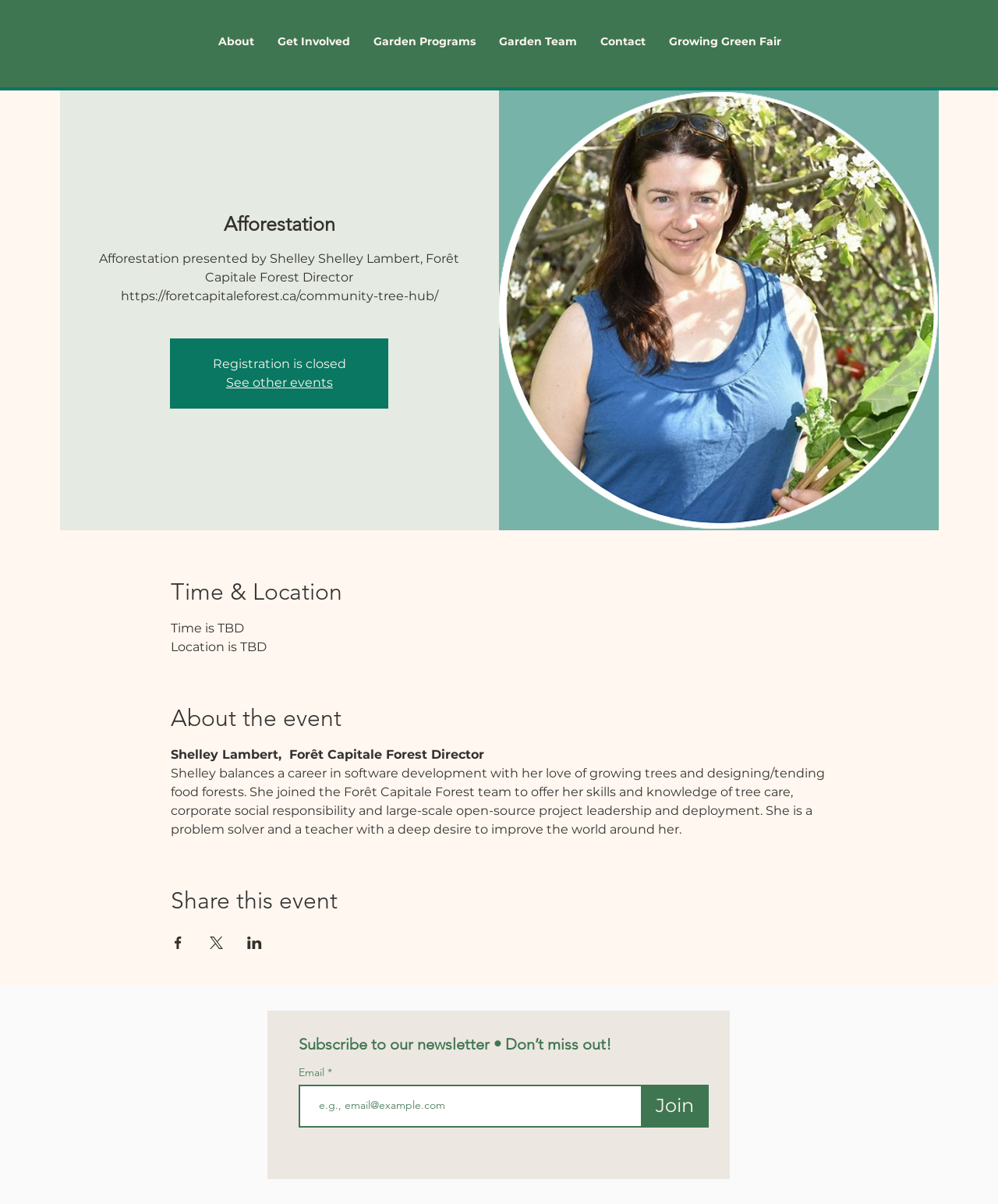Using the details from the image, please elaborate on the following question: What is the occupation of Shelley Lambert?

Shelley Lambert is a software developer, as indicated by the text 'Shelley balances a career in software development with her love of growing trees and designing/tending food forests' on the webpage.